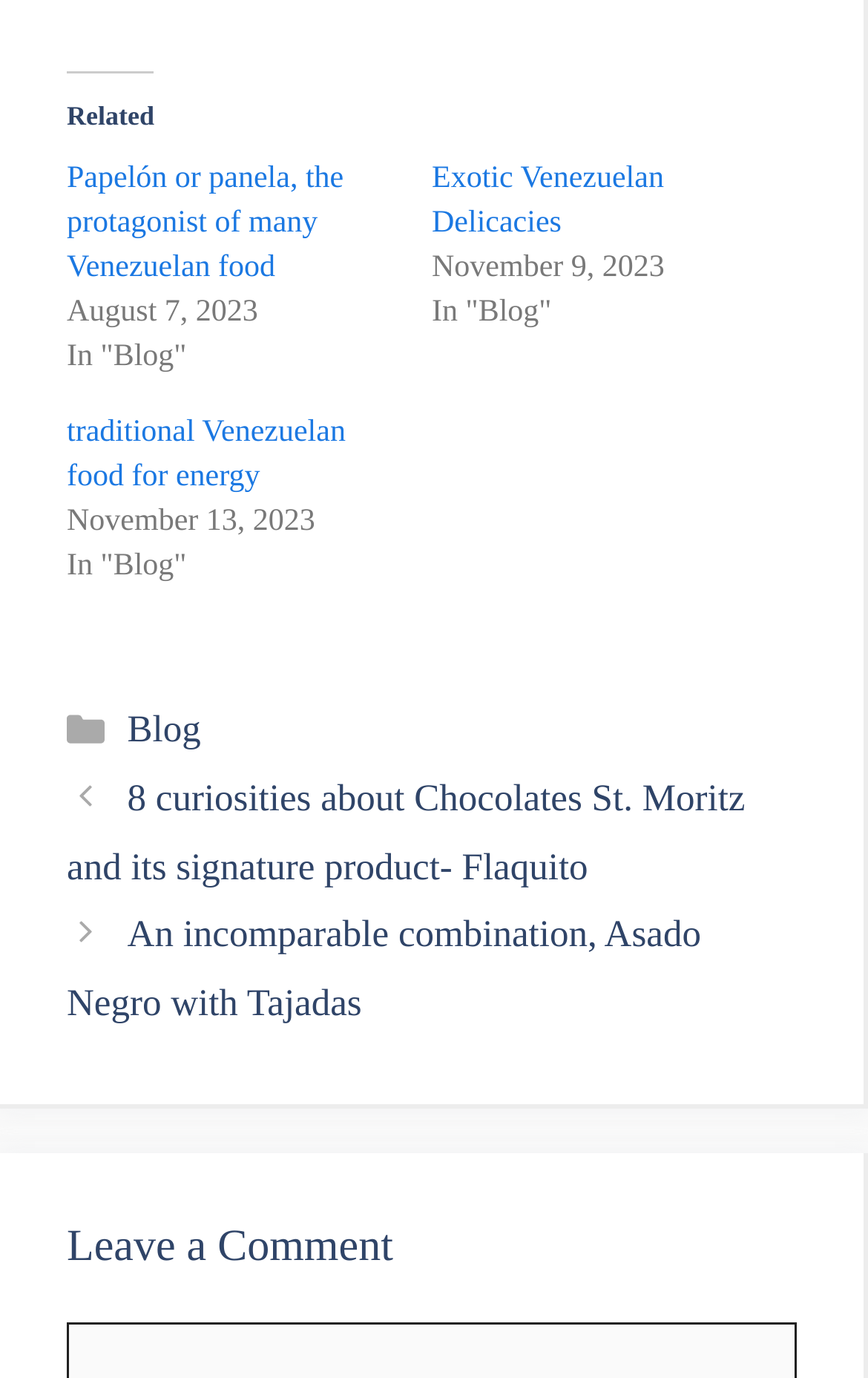What is the date of the latest blog post?
Look at the image and respond with a single word or a short phrase.

November 13, 2023